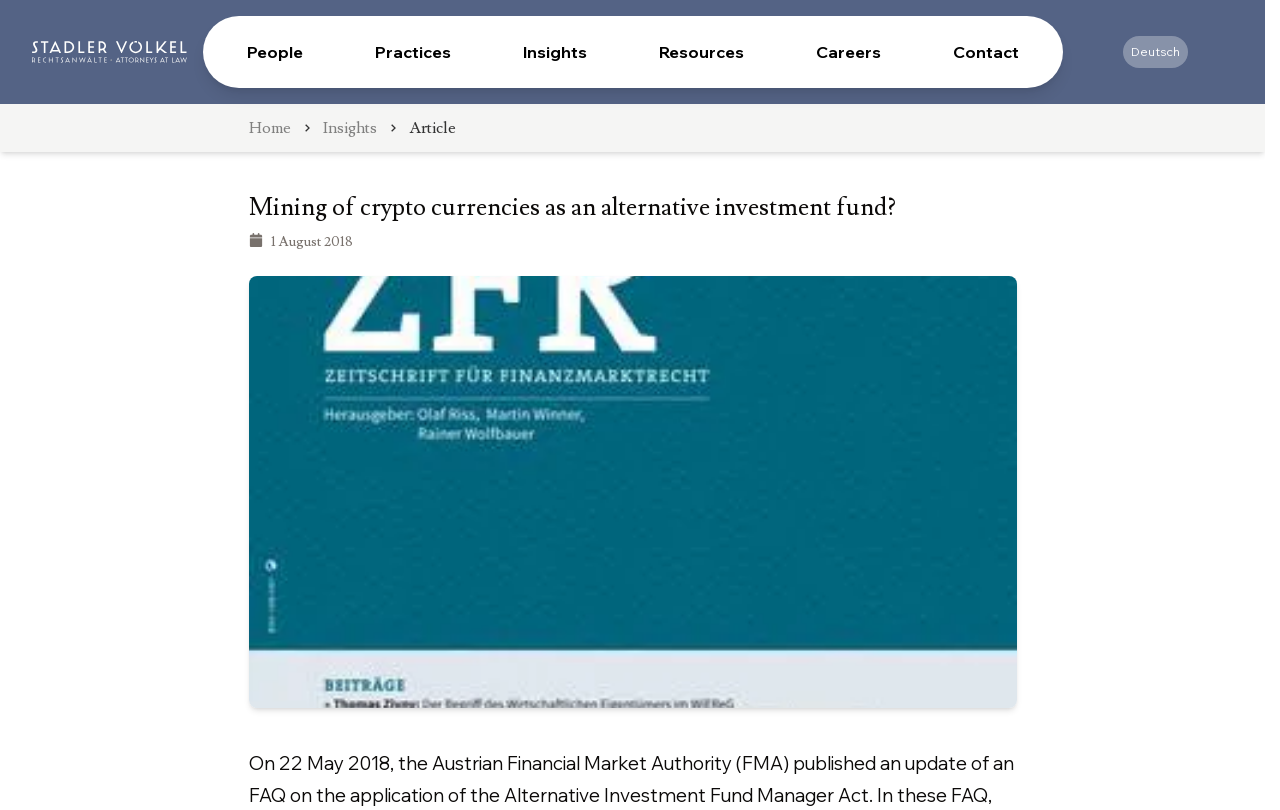Identify the bounding box coordinates of the region I need to click to complete this instruction: "Go to the People page".

[0.174, 0.04, 0.255, 0.089]